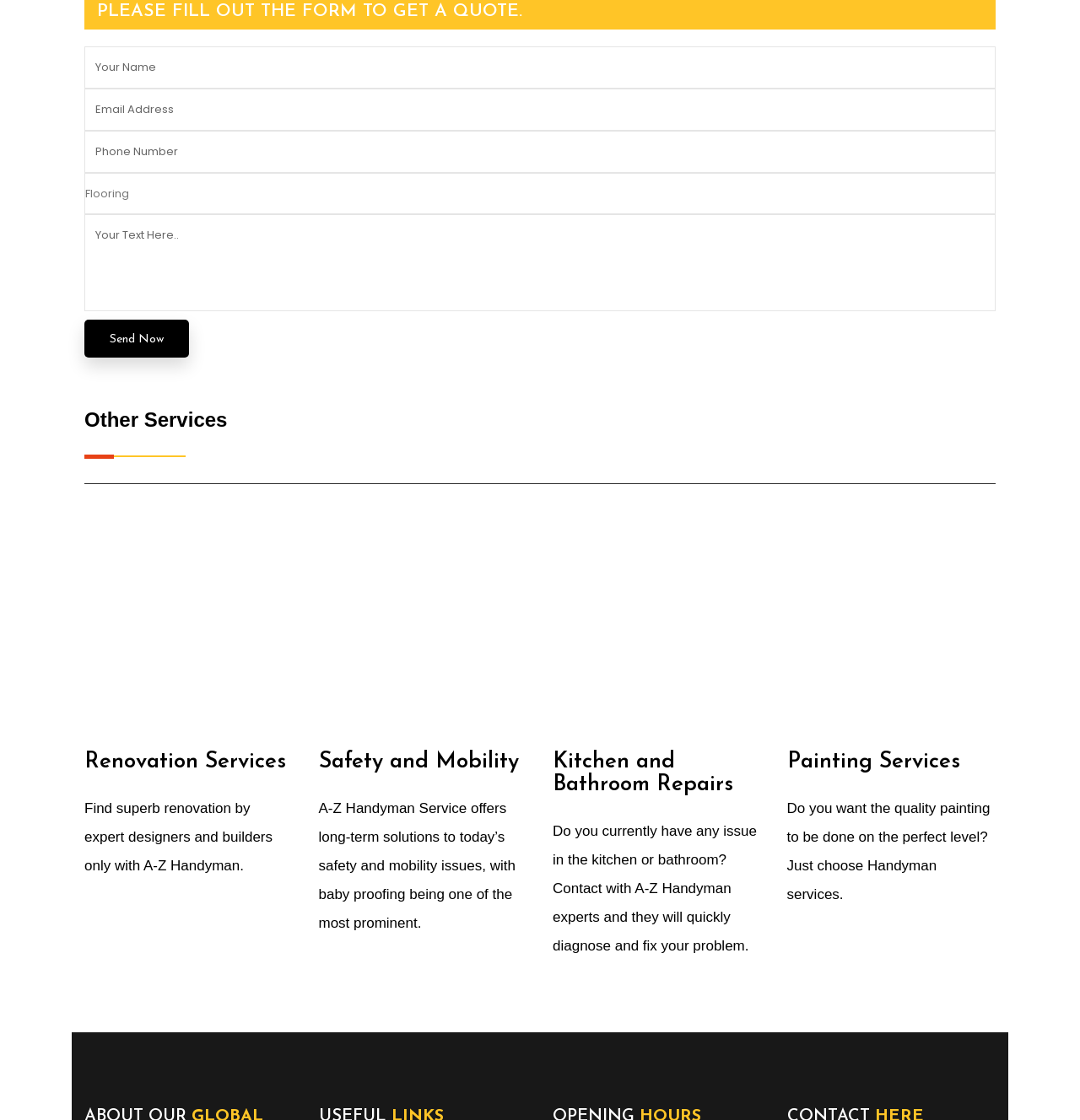Locate the bounding box coordinates of the element to click to perform the following action: 'Click Renovation Services'. The coordinates should be given as four float values between 0 and 1, in the form of [left, top, right, bottom].

[0.078, 0.67, 0.265, 0.691]